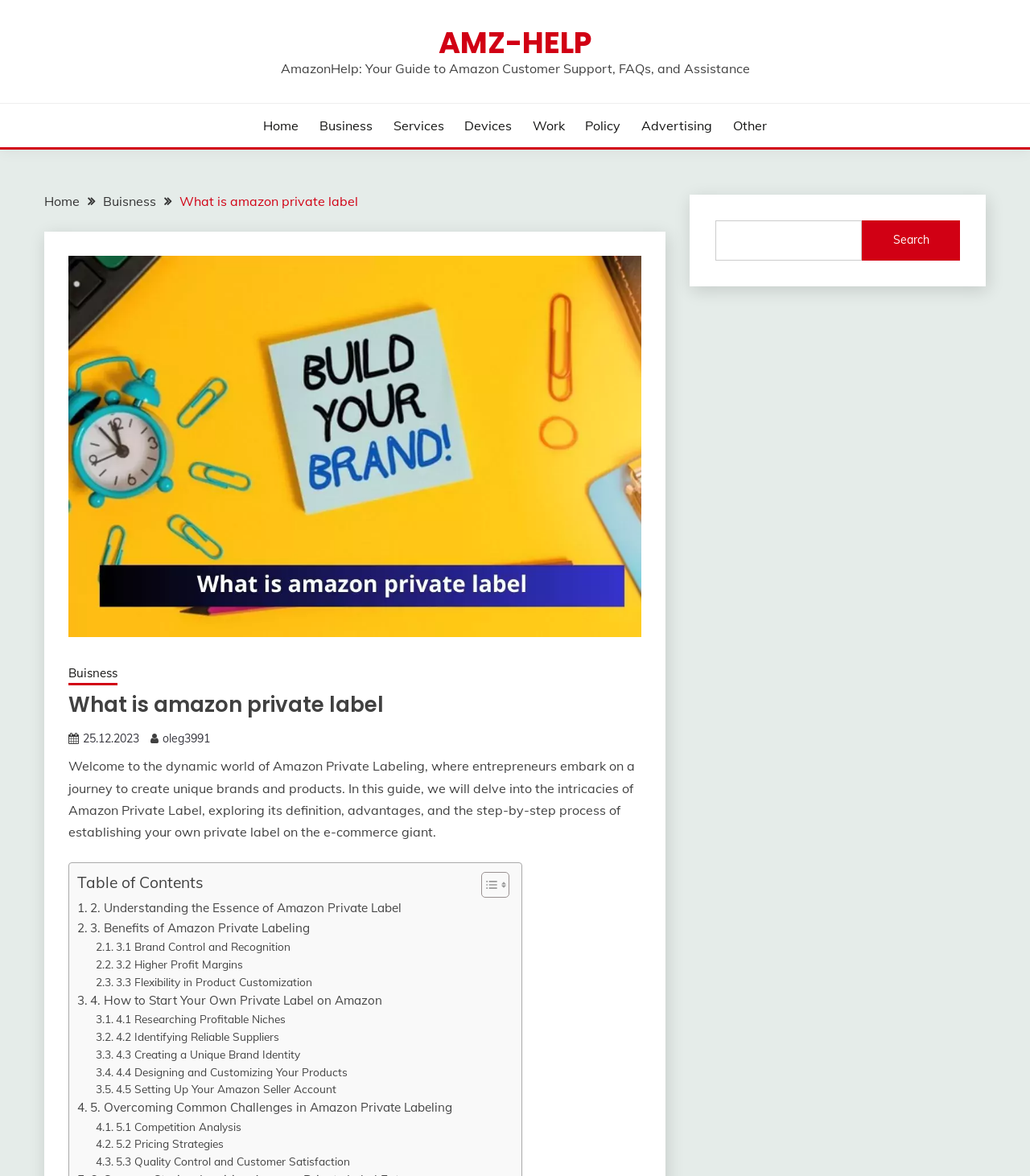Provide the bounding box coordinates of the area you need to click to execute the following instruction: "Click on the 'Business' link".

[0.31, 0.098, 0.362, 0.115]